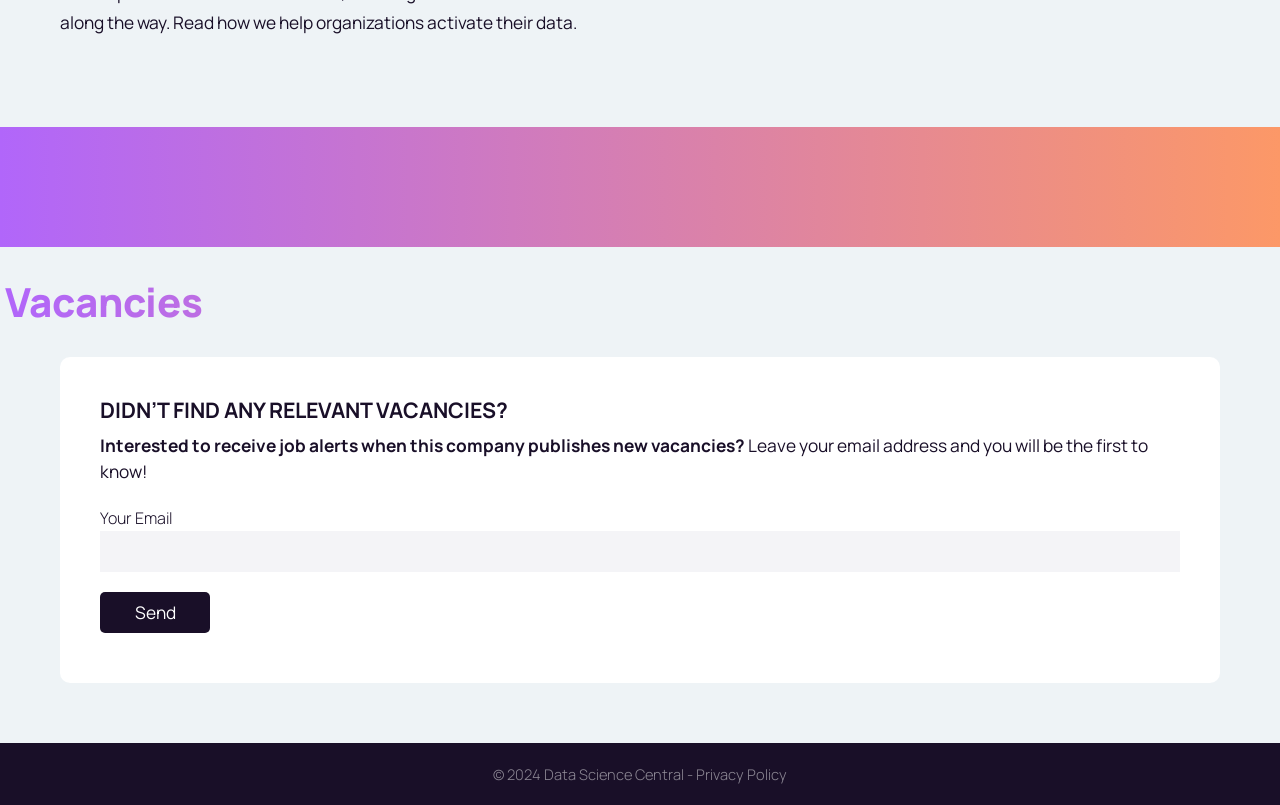Based on the description "value="Send"", find the bounding box of the specified UI element.

[0.078, 0.735, 0.164, 0.786]